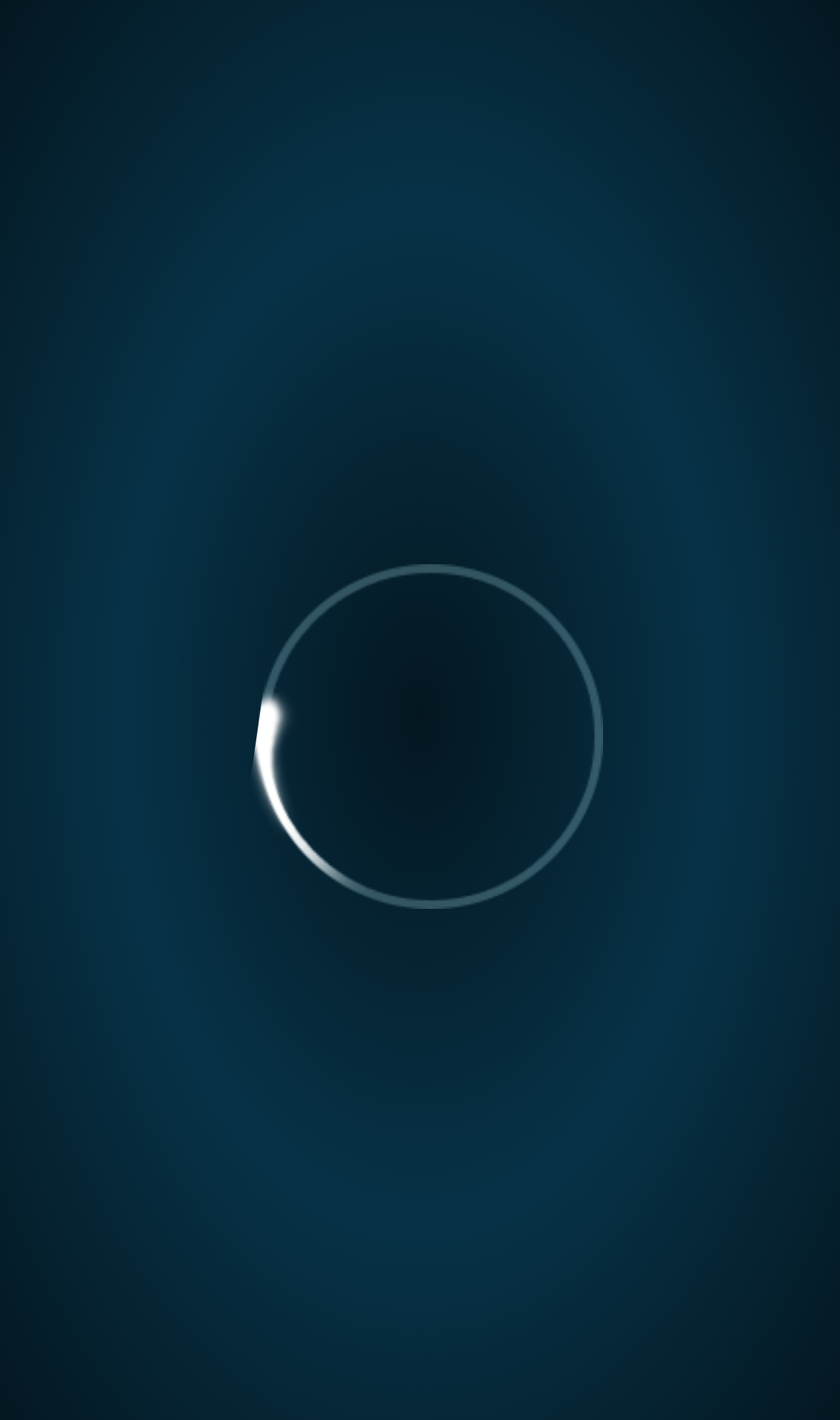Please determine the bounding box coordinates of the element's region to click for the following instruction: "Enter price per night".

[0.158, 0.821, 0.414, 0.86]